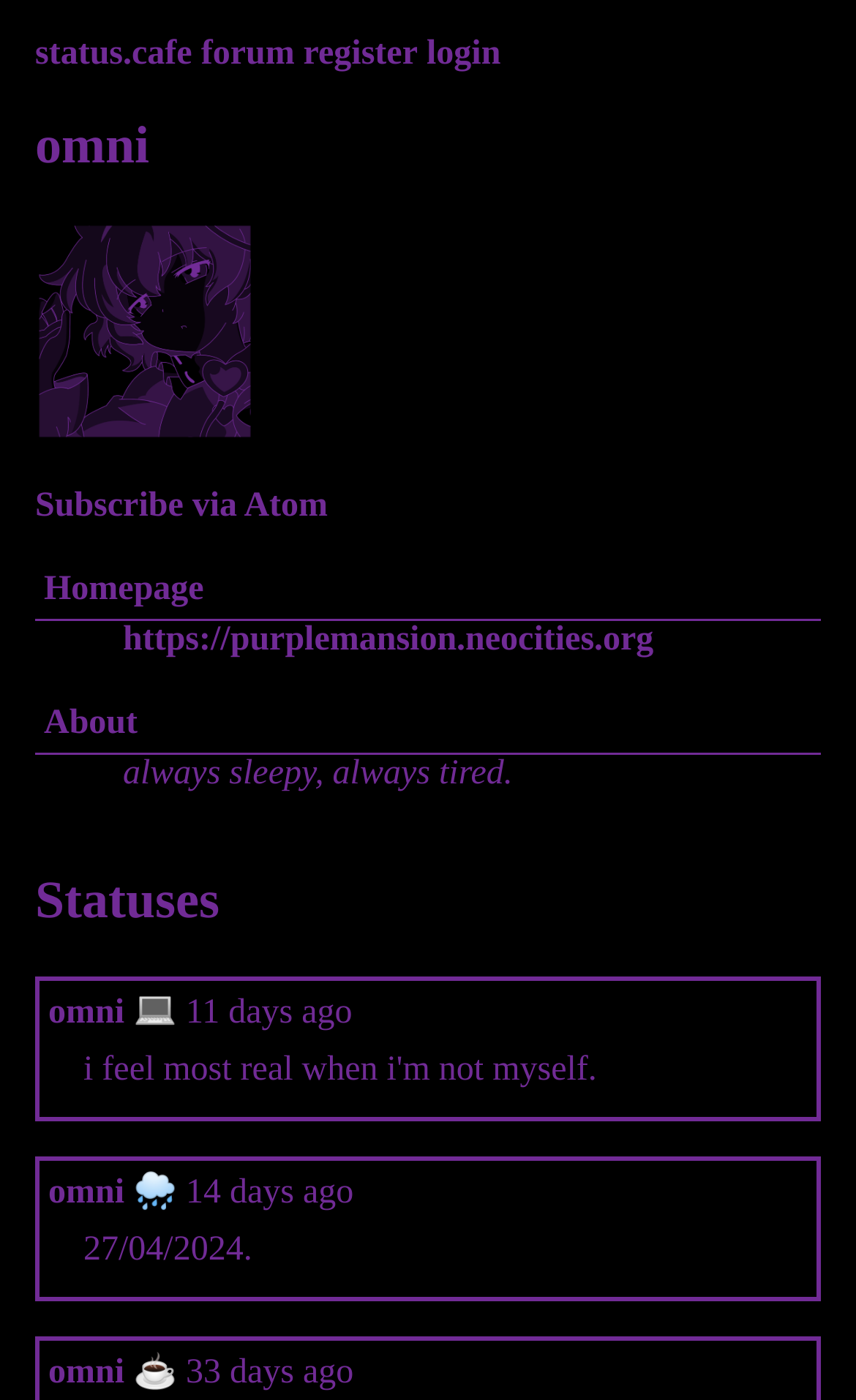Determine the bounding box coordinates of the UI element described below. Use the format (top-left x, top-left y, bottom-right x, bottom-right y) with floating point numbers between 0 and 1: https://purplemansion.neocities.org

[0.144, 0.443, 0.764, 0.47]